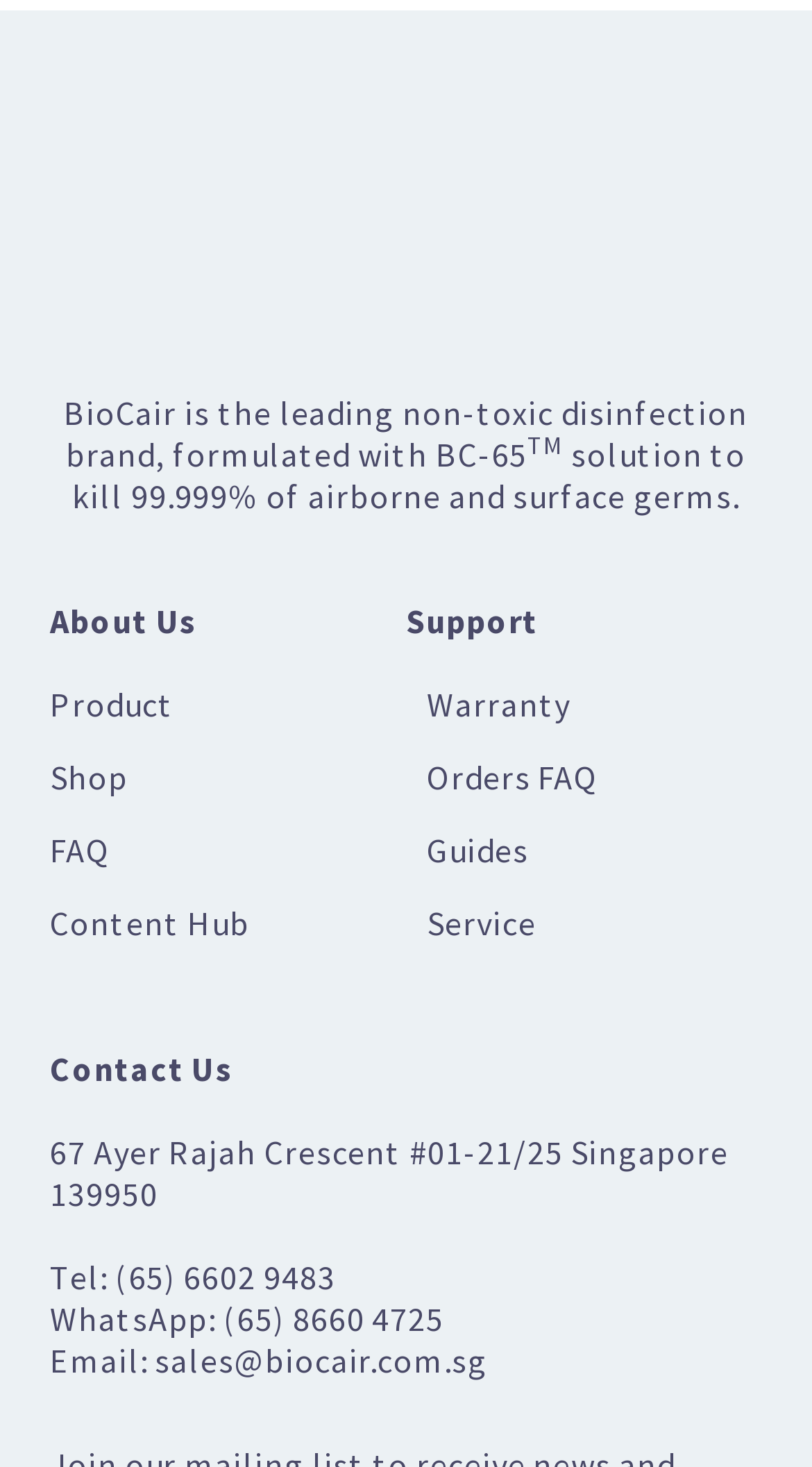What is the percentage of airborne and surface germs that the solution can kill?
Analyze the image and provide a thorough answer to the question.

According to the webpage, the solution can kill 99.999% of airborne and surface germs, as stated in the sentence 'solution to kill 99.999% of airborne and surface germs'.